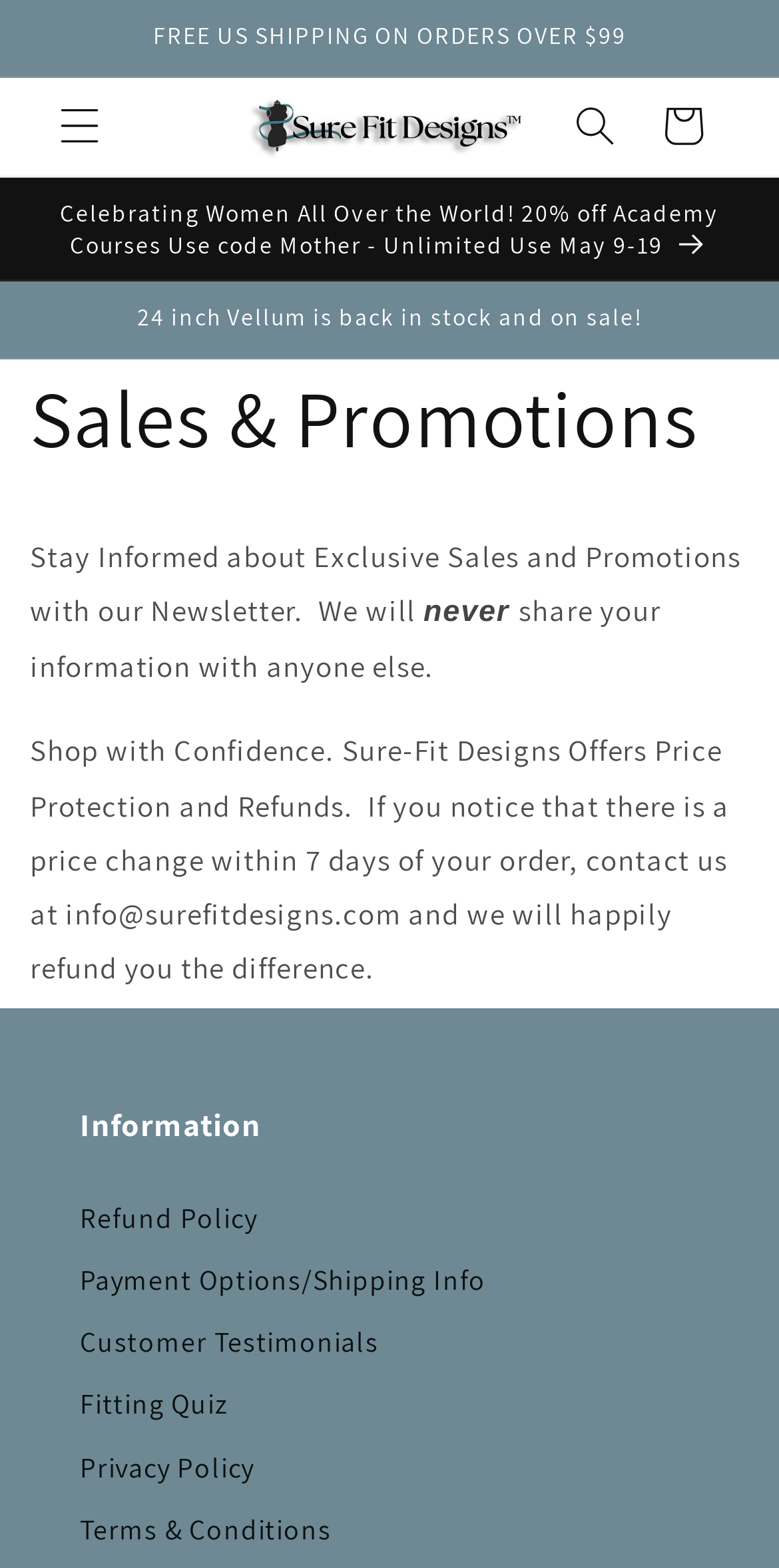Determine the bounding box coordinates of the clickable region to carry out the instruction: "View the 'Cart'".

[0.821, 0.053, 0.933, 0.109]